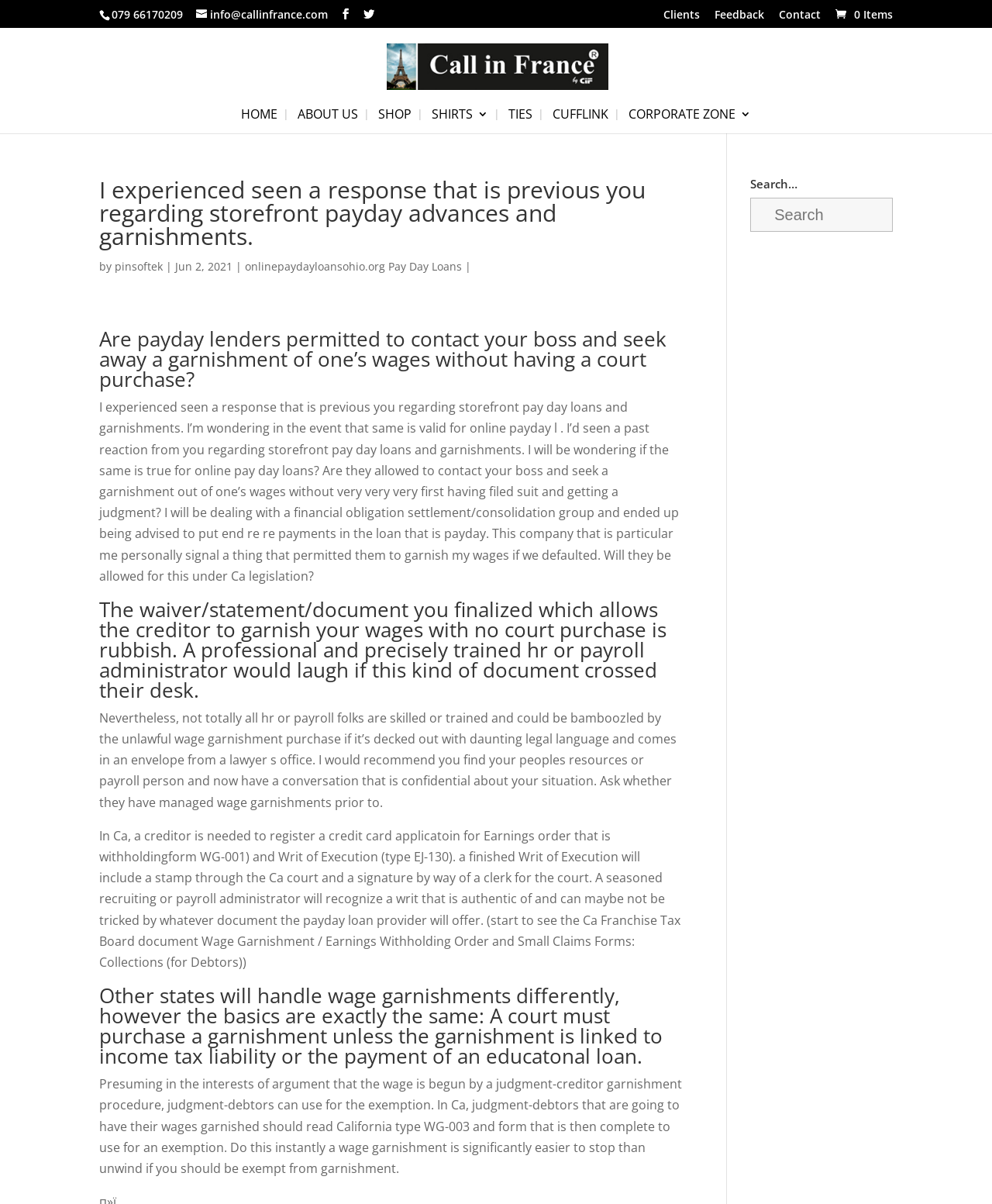Determine the bounding box coordinates of the element's region needed to click to follow the instruction: "Click the 'ABOUT US' link". Provide these coordinates as four float numbers between 0 and 1, formatted as [left, top, right, bottom].

[0.3, 0.09, 0.361, 0.111]